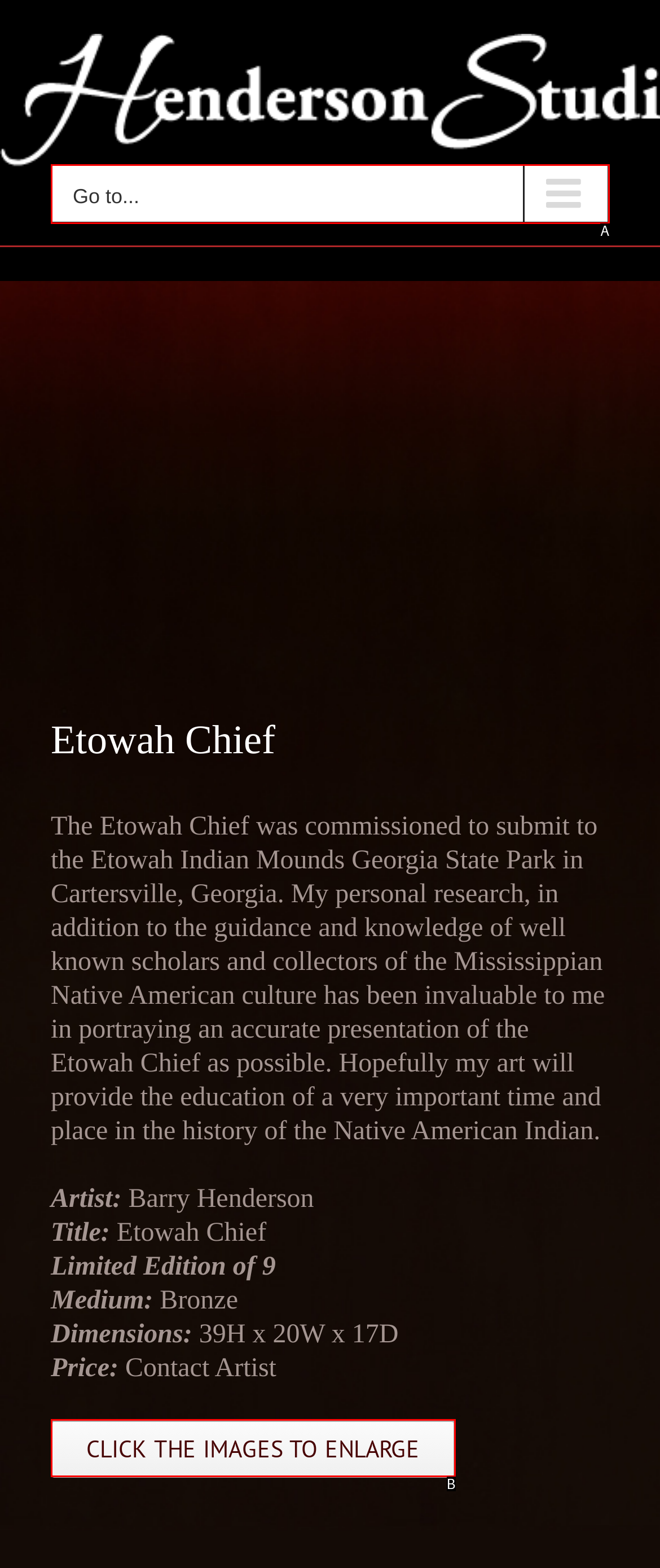Which lettered UI element aligns with this description: Go to...
Provide your answer using the letter from the available choices.

A